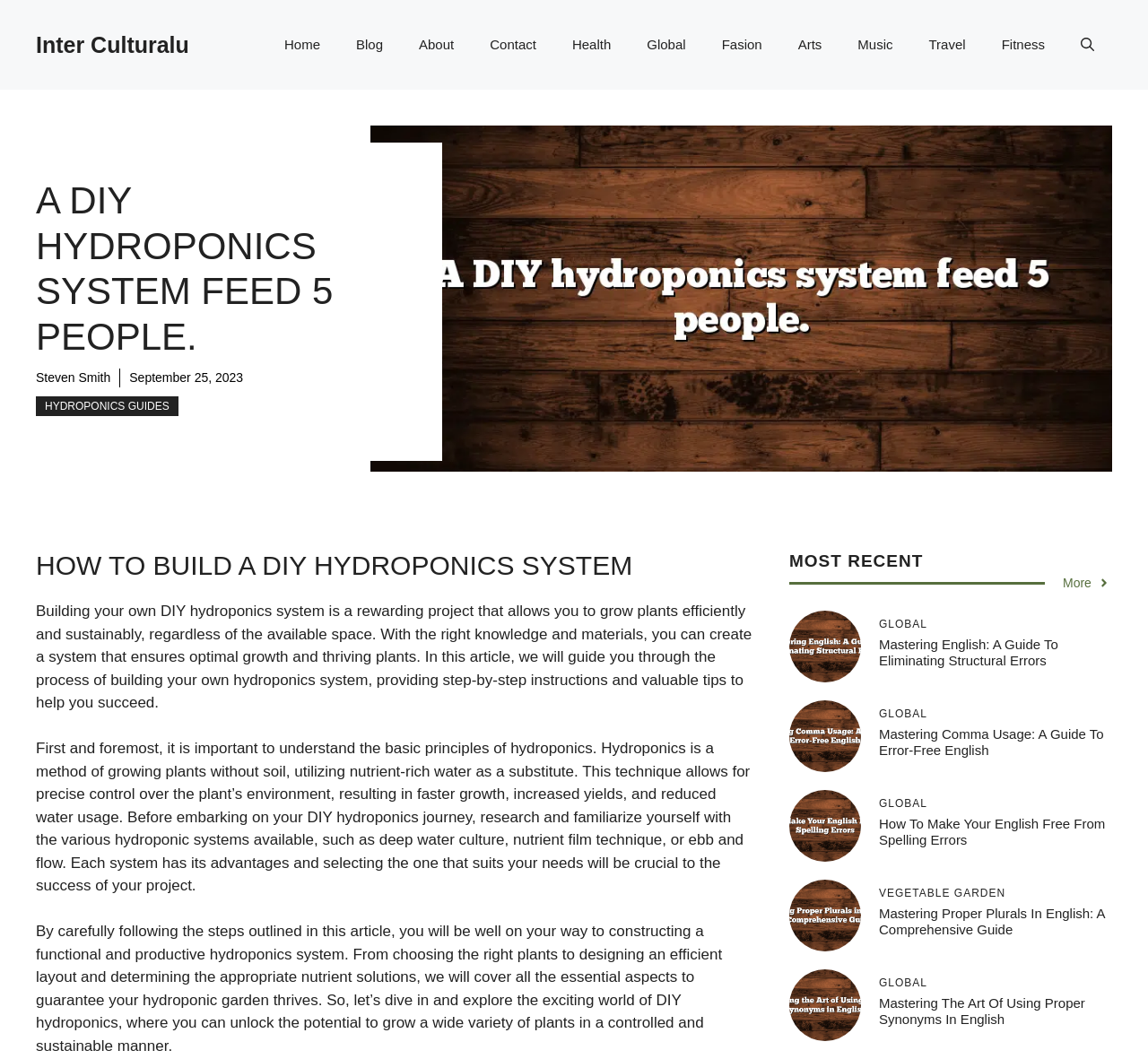How many images are there on the webpage?
By examining the image, provide a one-word or phrase answer.

6